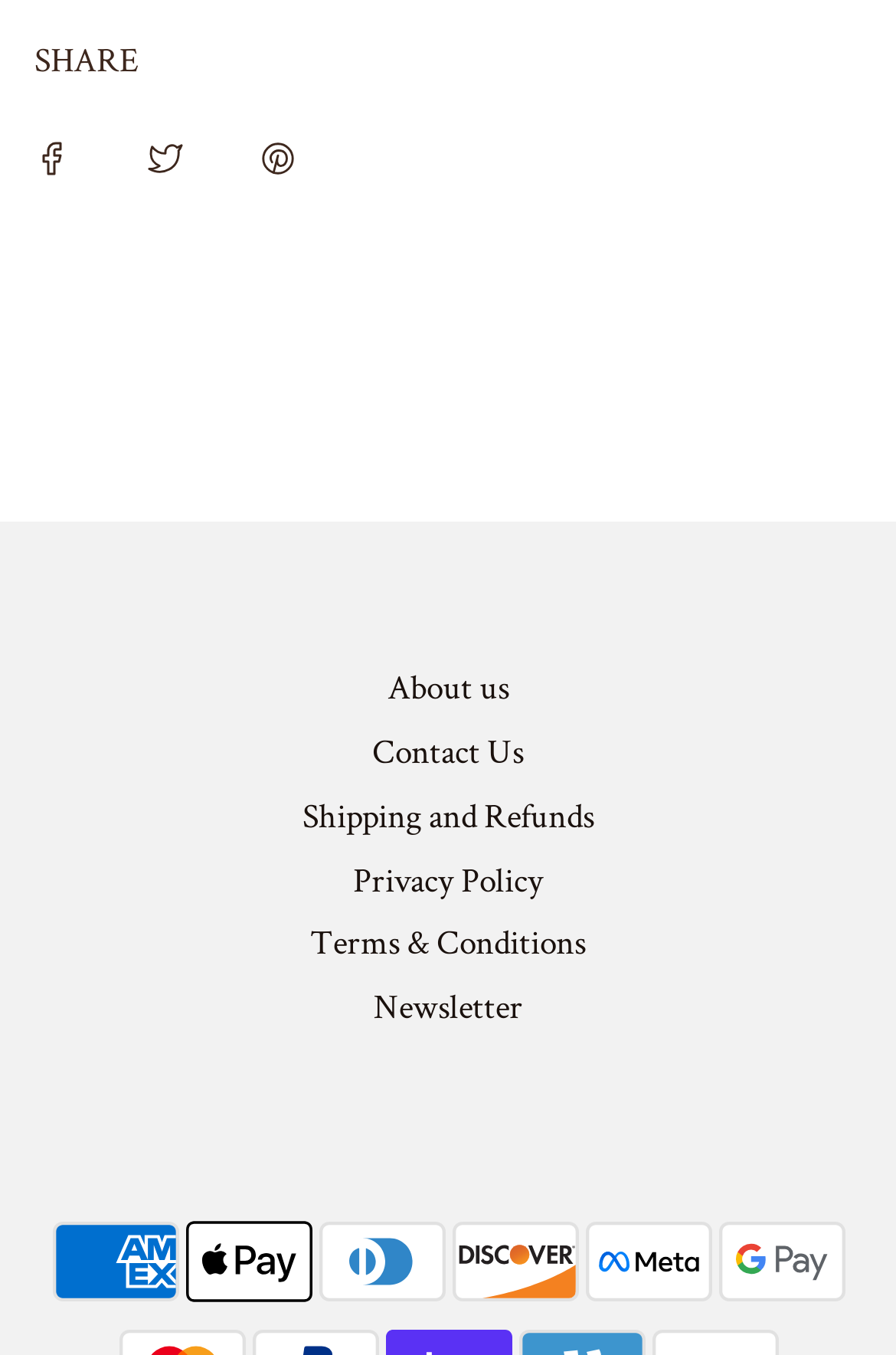Refer to the image and offer a detailed explanation in response to the question: How many links are in the footer section?

In the footer section, I counted six links: 'About us', 'Contact Us', 'Shipping and Refunds', 'Privacy Policy', 'Terms & Conditions', and 'Newsletter', each with its own bounding box coordinates.